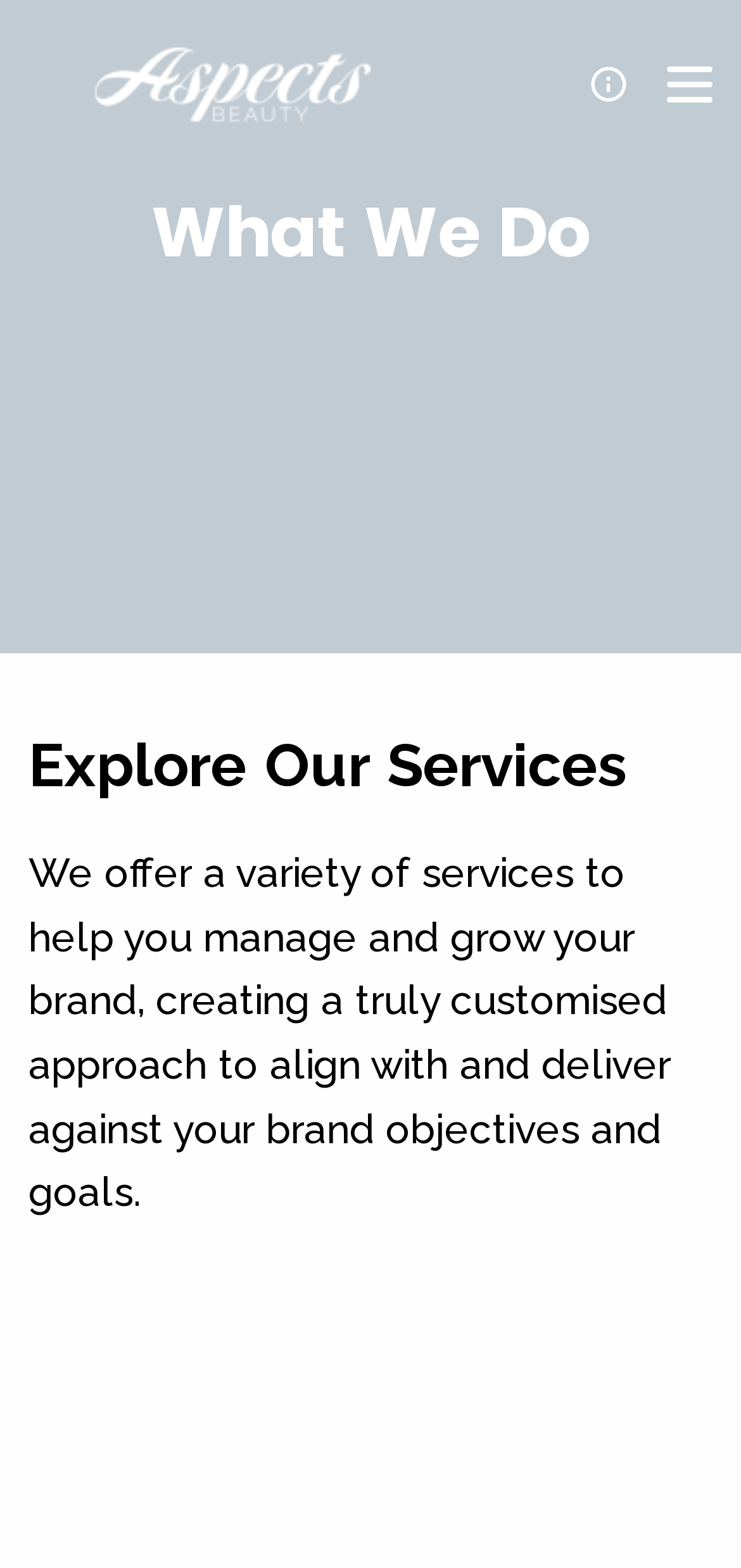Find the bounding box of the web element that fits this description: "alt="Aspects Beauty Logo"".

[0.038, 0.04, 0.59, 0.065]